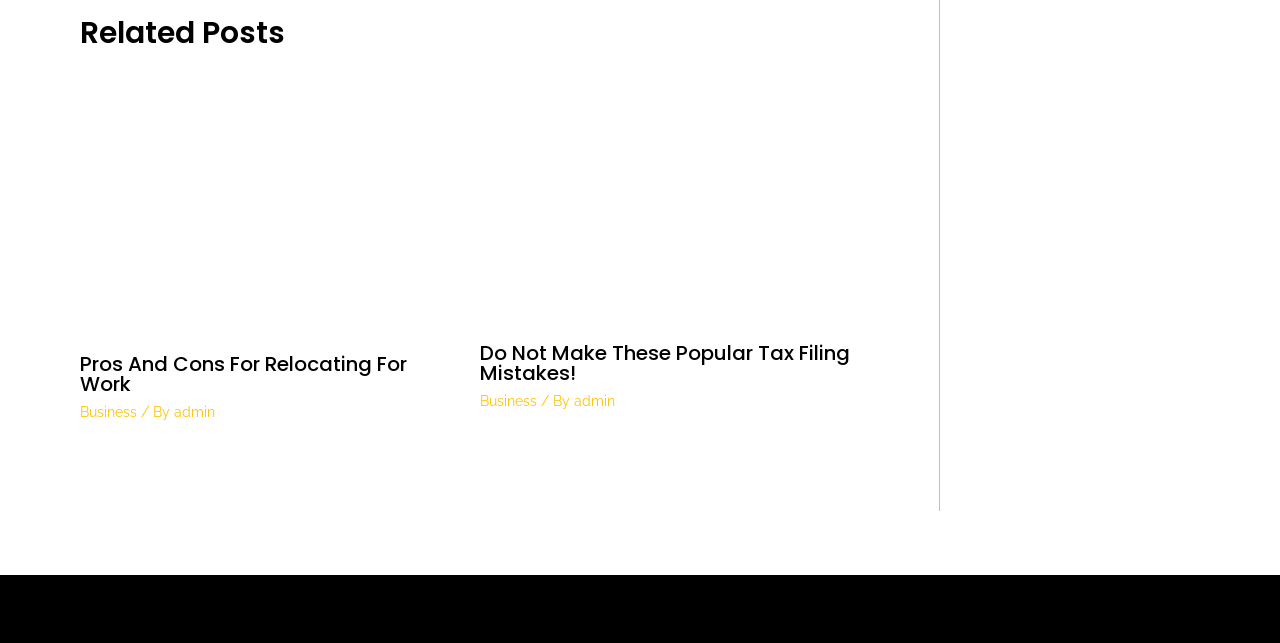Refer to the image and provide a thorough answer to this question:
How many links are there in the first related post?

I looked at the first article element under the 'Related Posts' heading and found two links: 'Read more about Pros And Cons For Relocating For Work' and 'Pros And Cons For Relocating For Work', which suggests that there are two links in the first related post.